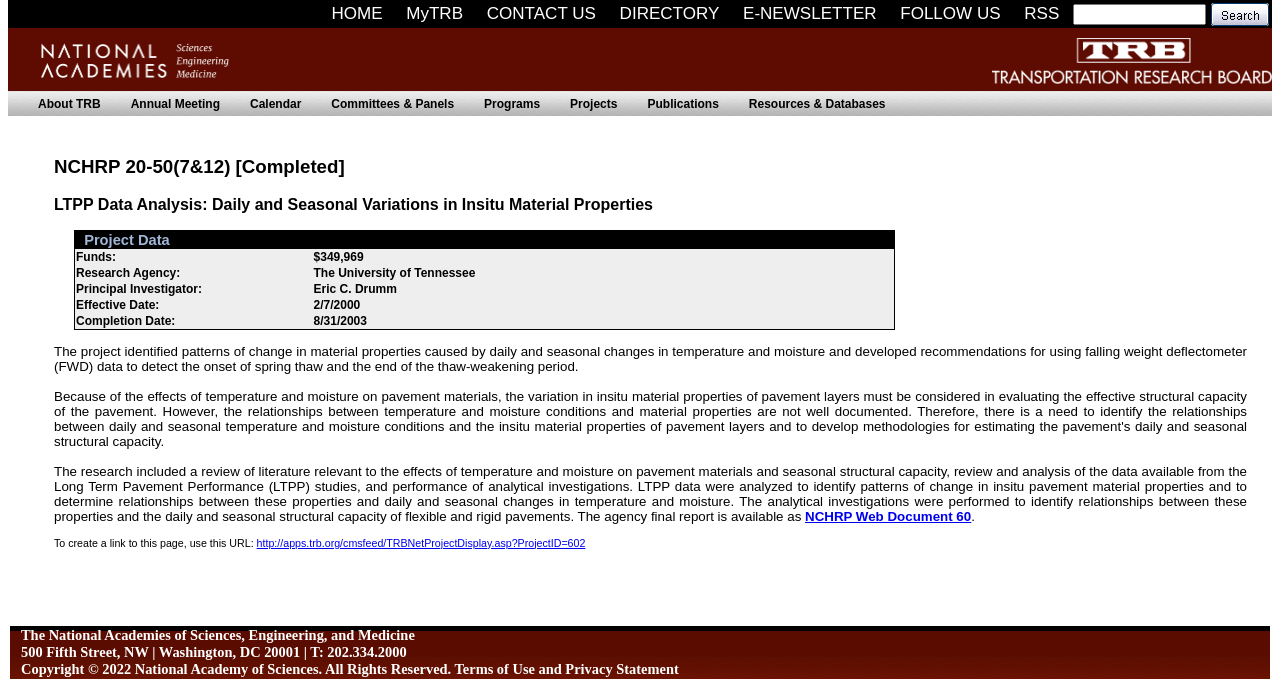What is the name of the principal investigator of the project?
Use the screenshot to answer the question with a single word or phrase.

Eric C. Drumm